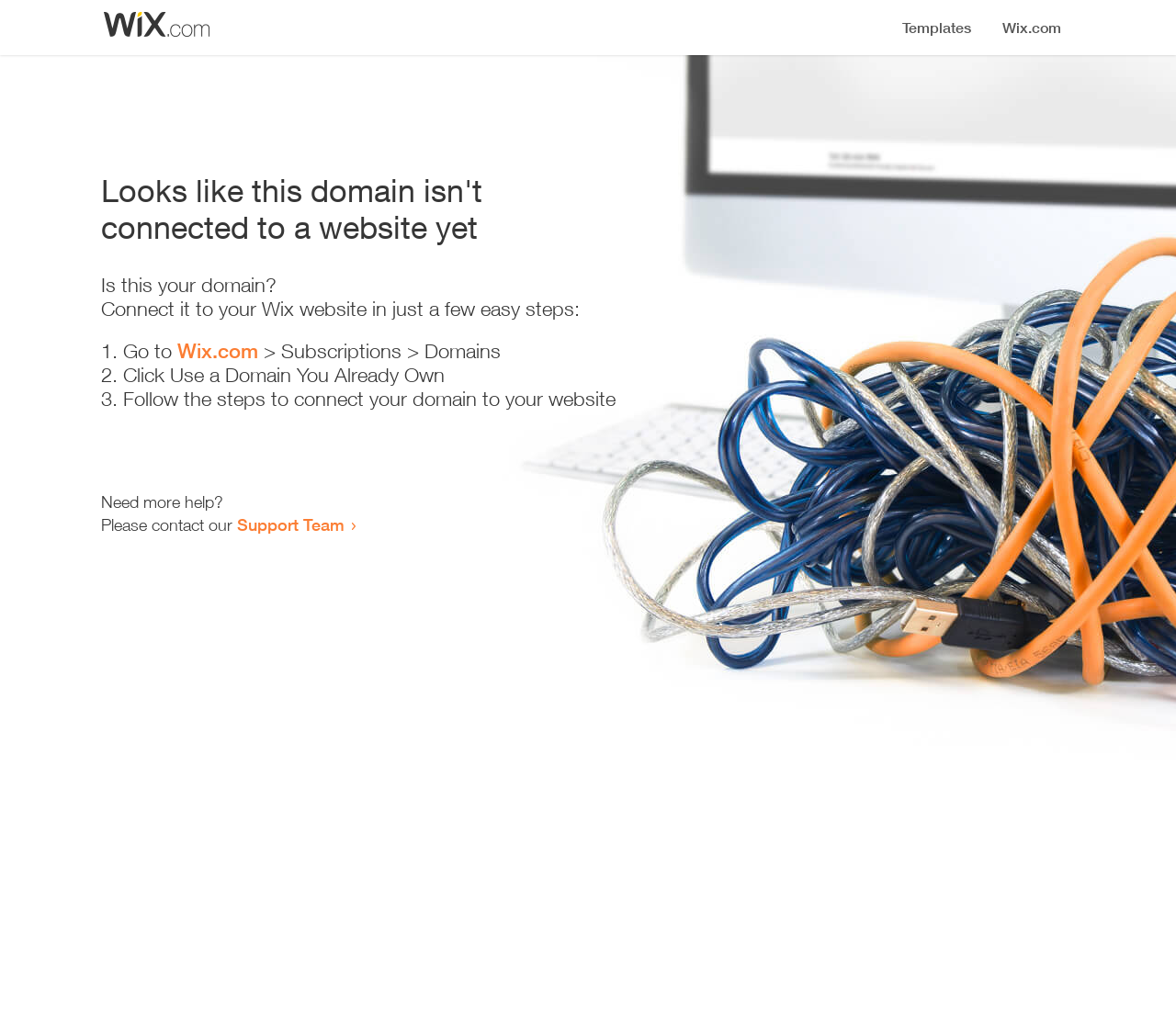Identify the bounding box for the element characterized by the following description: "Support Team".

[0.202, 0.507, 0.293, 0.527]